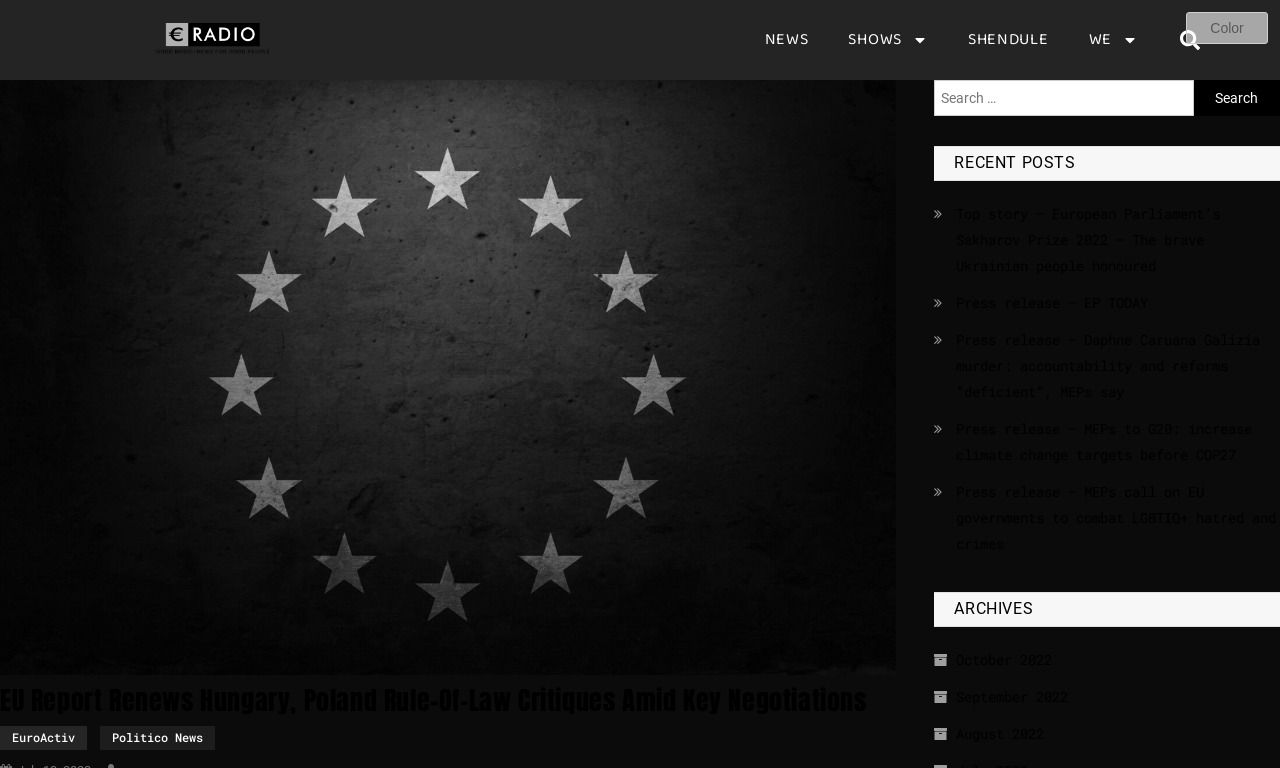Create a detailed summary of all the visual and textual information on the webpage.

This webpage appears to be a news website, specifically EUR RADIO, with a focus on European news and politics. At the top, there is a navigation menu with links to "NEWS", "SHOWS", "SCHEDULE", and "WE", each with a corresponding dropdown menu. To the right of the navigation menu, there is a search bar with a "Search" button.

Below the navigation menu, there is a prominent heading that reads "EU Report Renews Hungary, Poland Rule-Of-Law Critiques Amid Key Negotiations", which suggests that this is the main article or news story on the page.

On the left side of the page, there are several links to other news sources, including EuroActiv and Politico News. Below these links, there is a search bar with a "Search" button, which appears to be a secondary search function.

The main content of the page is divided into two sections. The first section is titled "RECENT POSTS" and features a list of five news articles, each with a brief summary and a "Top story" icon. The articles appear to be related to European politics and current events.

The second section is titled "ARCHIVES" and features a list of links to news articles from previous months, including October, September, and August 2022. Each link is accompanied by a calendar icon.

Throughout the page, there are several images, including icons and logos, but no large images or graphics. The overall layout is organized and easy to navigate, with clear headings and concise text.